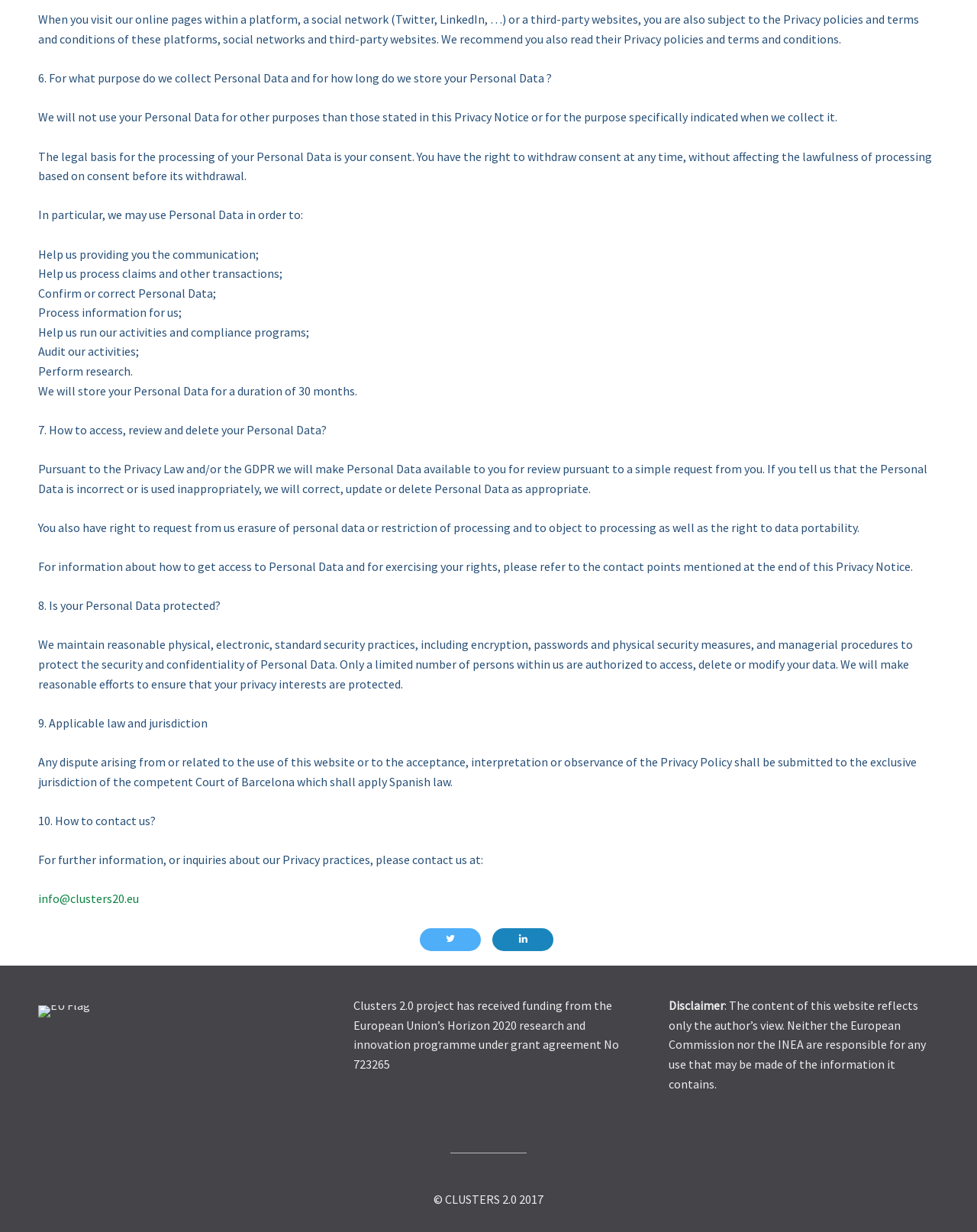How can I access, review, and delete my Personal Data?
Please answer using one word or phrase, based on the screenshot.

Through a simple request